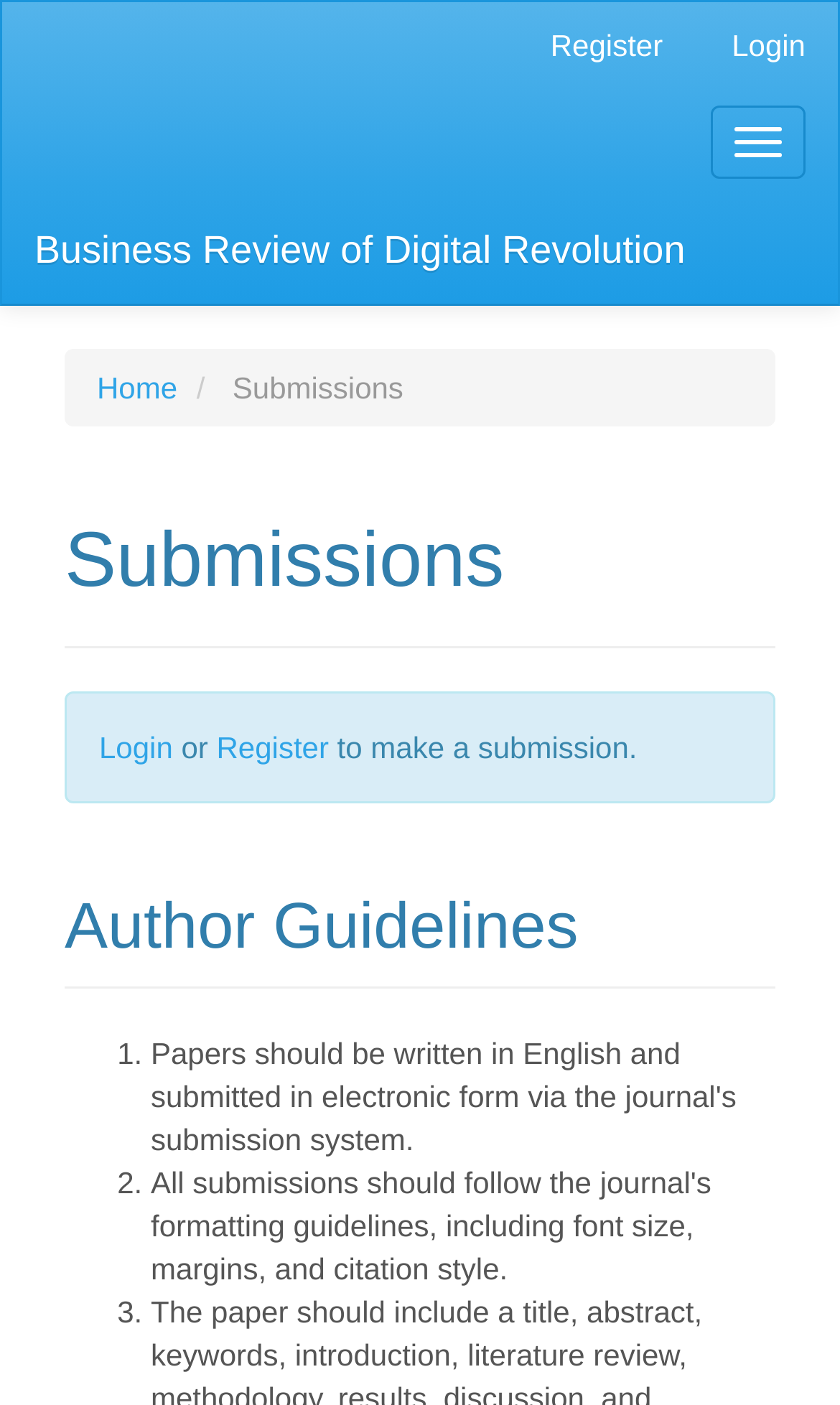What is the purpose of the 'Toggle navigation' button?
Please use the visual content to give a single word or phrase answer.

To control the nav-menu